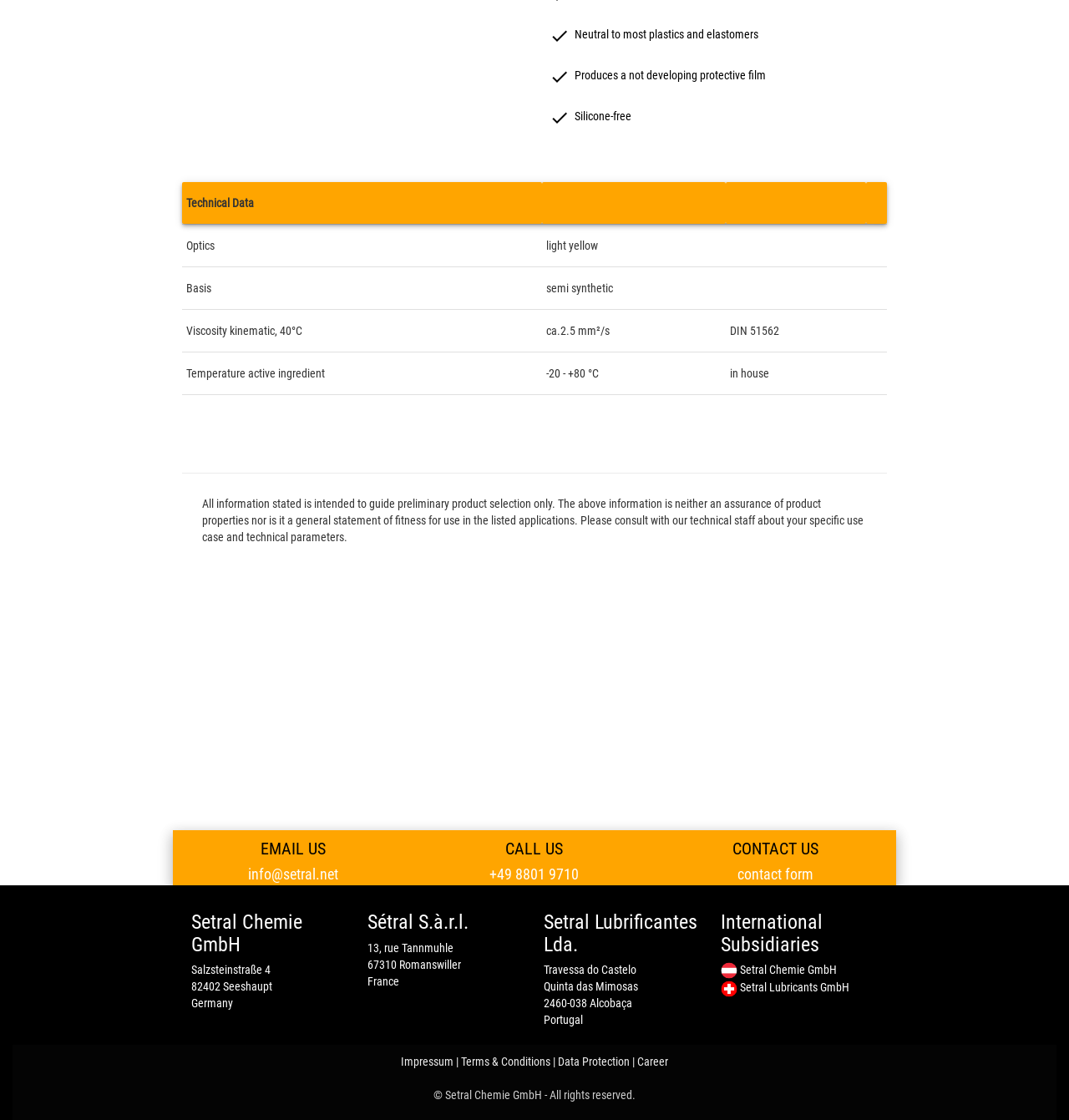What is the temperature range for the product?
Examine the image and provide an in-depth answer to the question.

I found the answer by looking at the table with the header 'Technical Data' and finding the row with the 'Temperature active ingredient' column, which has the value '-20 - +80 °C'.